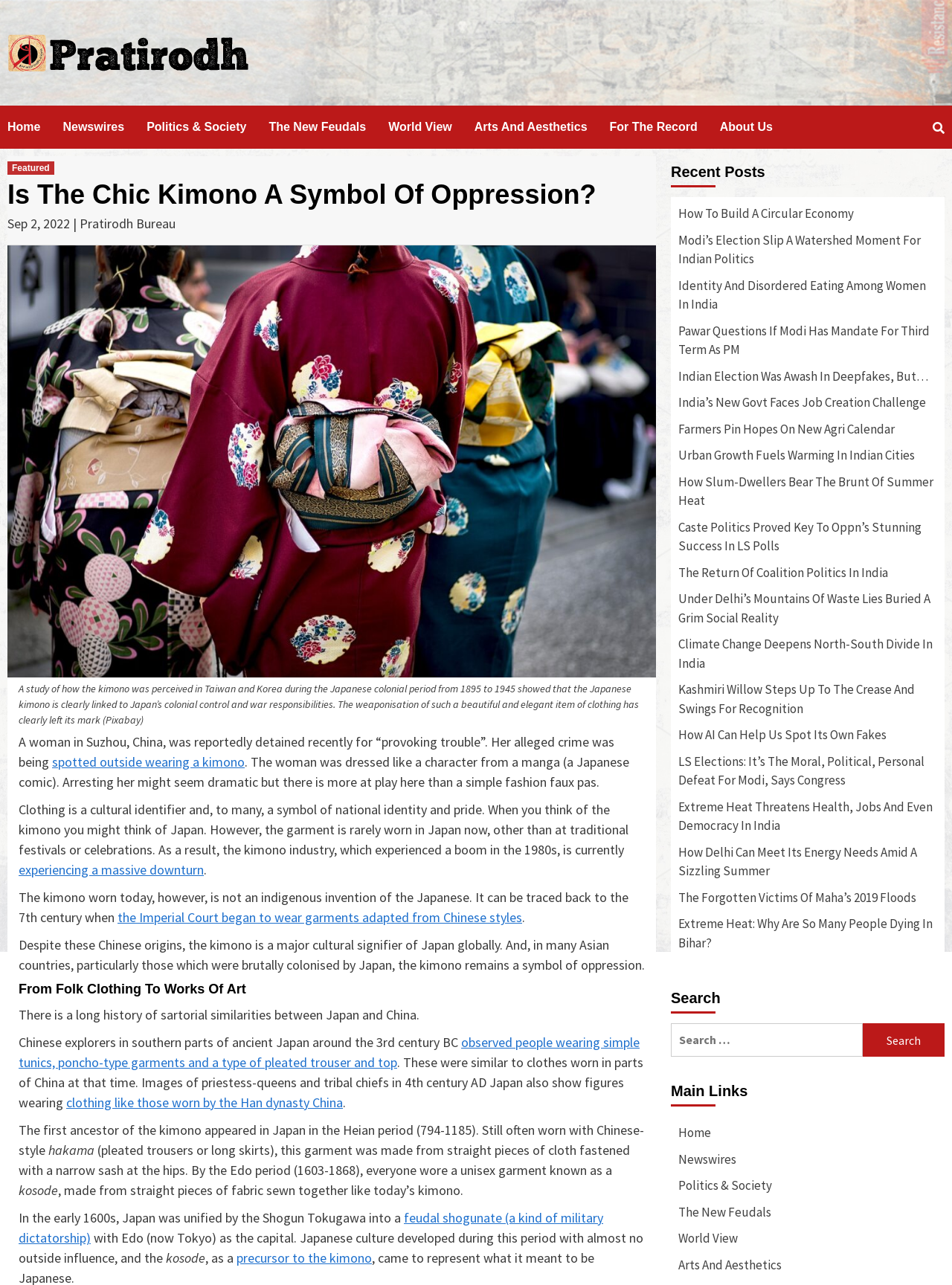Can you specify the bounding box coordinates for the region that should be clicked to fulfill this instruction: "Read the article 'Is The Chic Kimono A Symbol Of Oppression?'".

[0.008, 0.14, 0.689, 0.163]